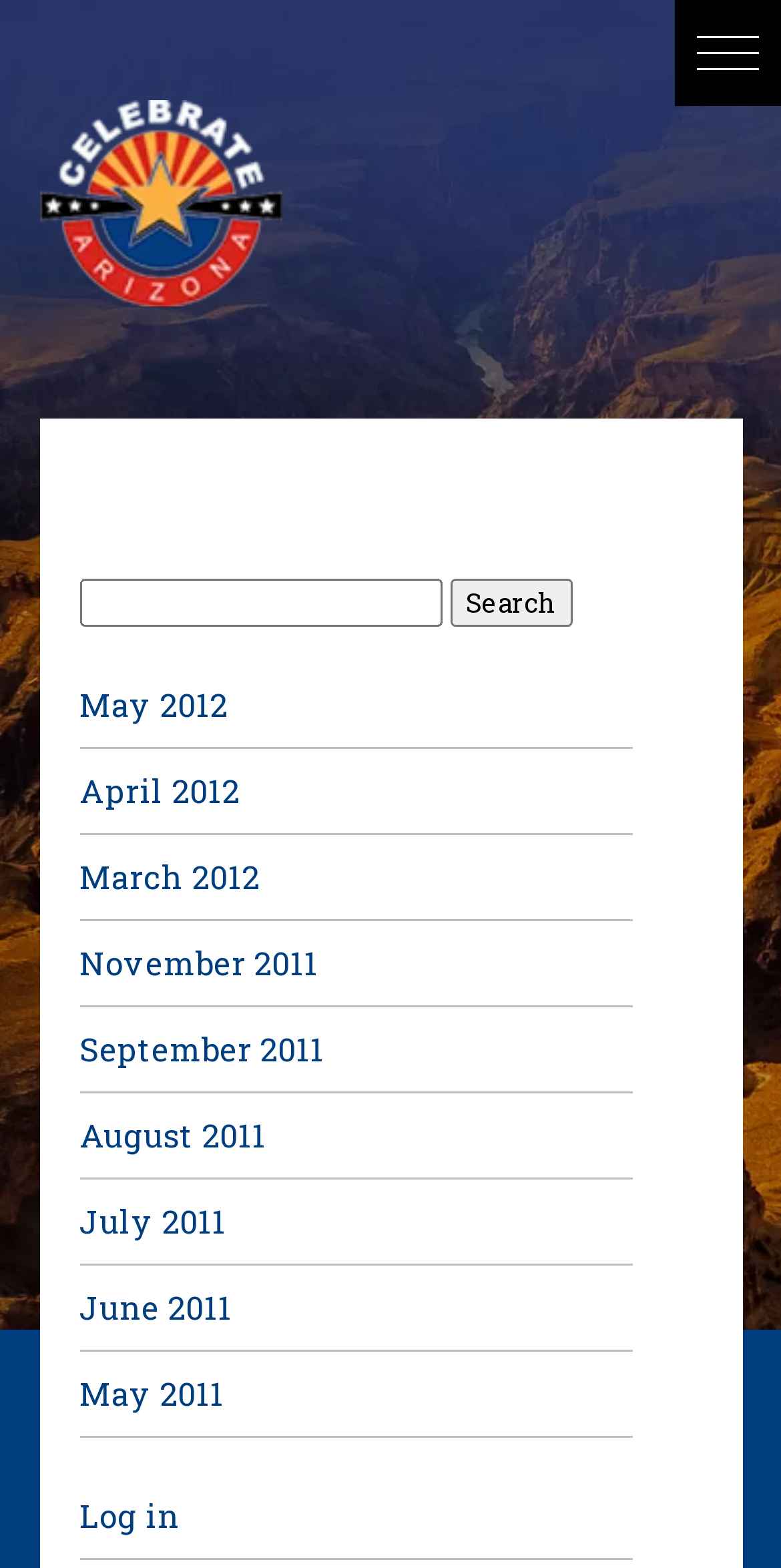What is the function of the button next to the search box?
Could you please answer the question thoroughly and with as much detail as possible?

The button next to the search box is labeled 'Search', and its purpose is to submit the user's search query. When clicked, it will likely retrieve a list of relevant results from the webpage's content.